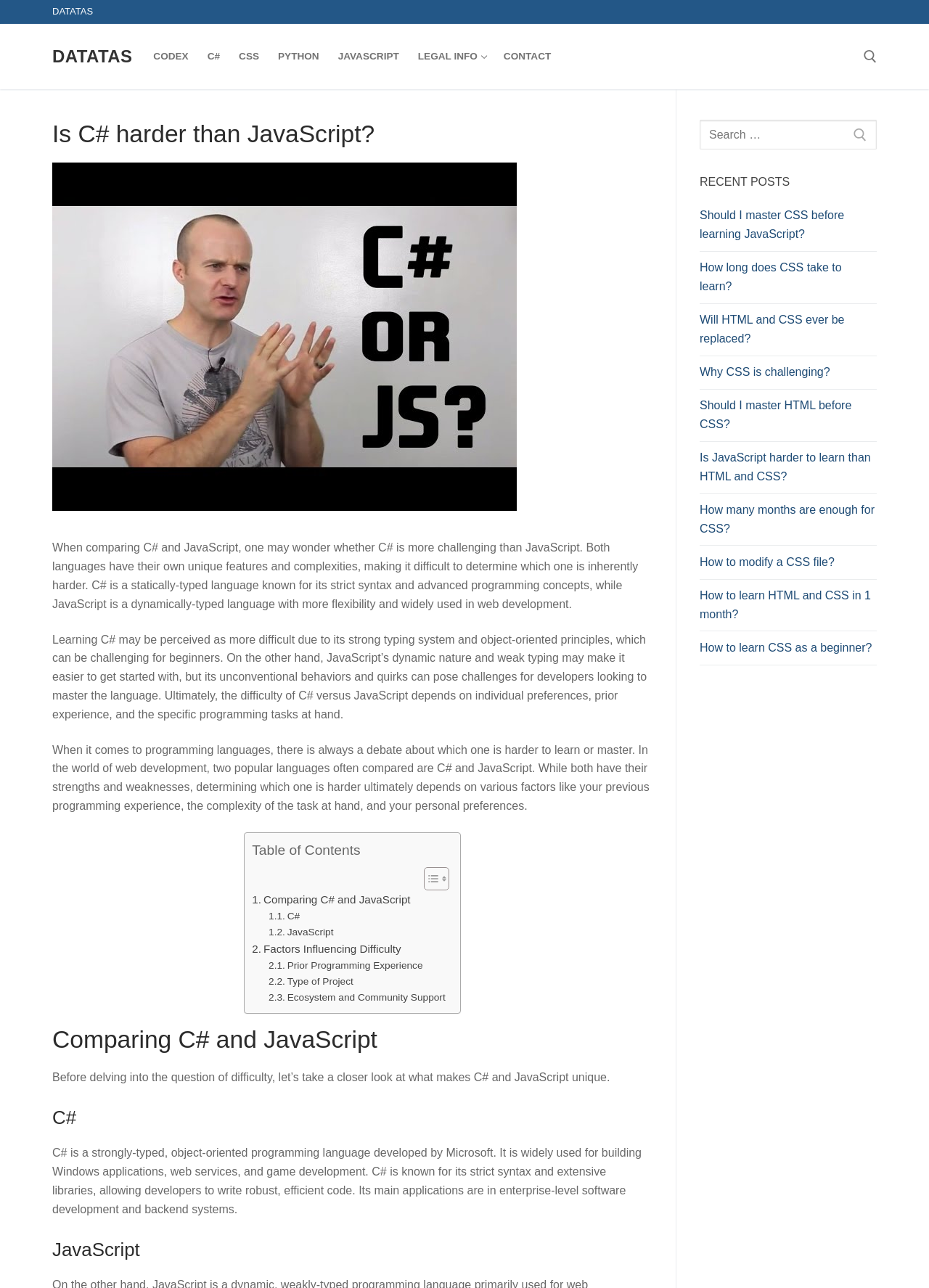Refer to the screenshot and answer the following question in detail:
What is the main topic of this webpage?

The webpage is comparing C# and JavaScript, discussing their unique features, complexities, and which one is harder to learn or master.